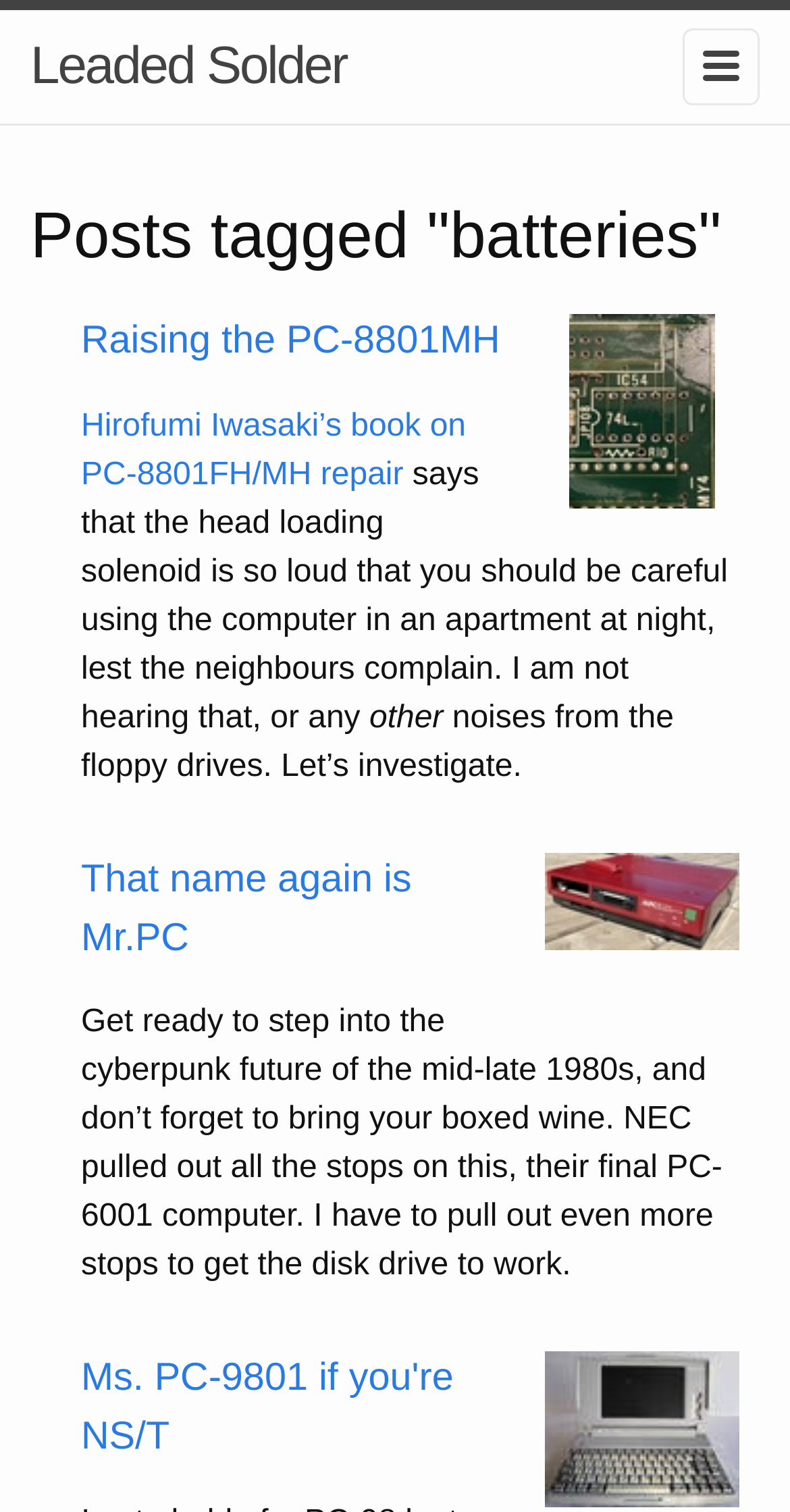Locate the heading on the webpage and return its text.

Posts tagged "batteries"